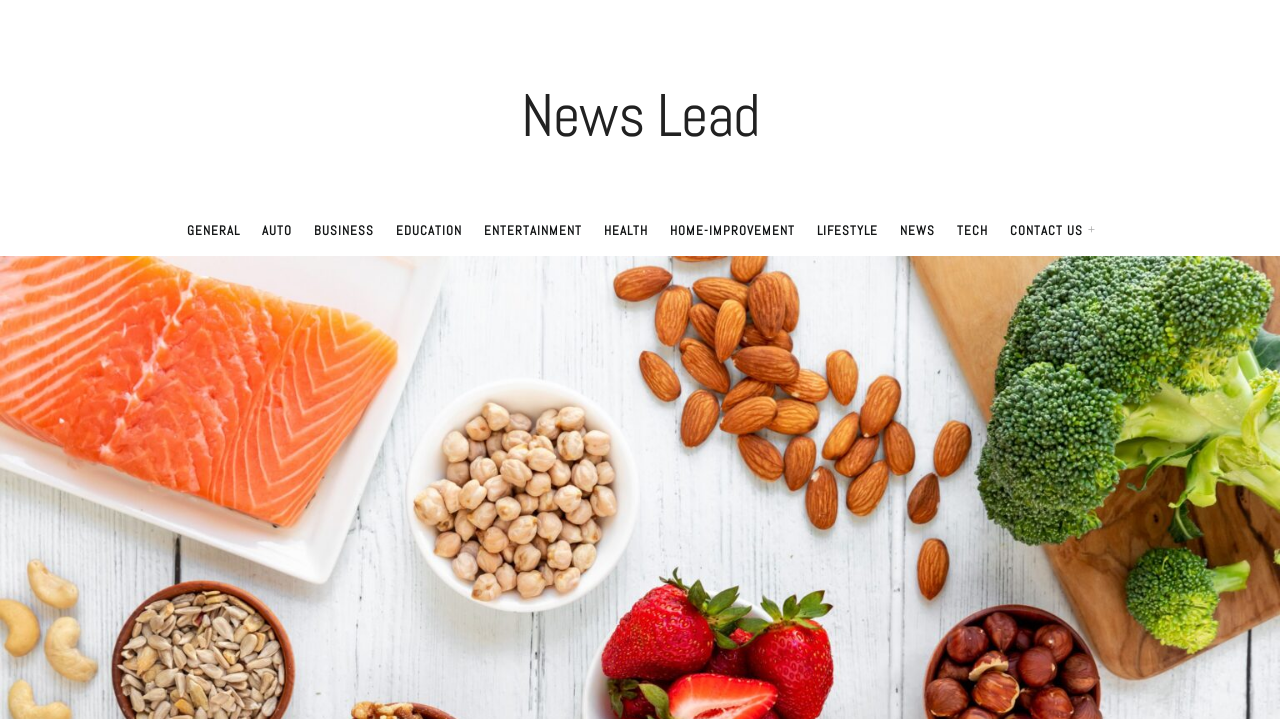Locate the bounding box coordinates of the segment that needs to be clicked to meet this instruction: "go to news page".

[0.703, 0.287, 0.73, 0.356]